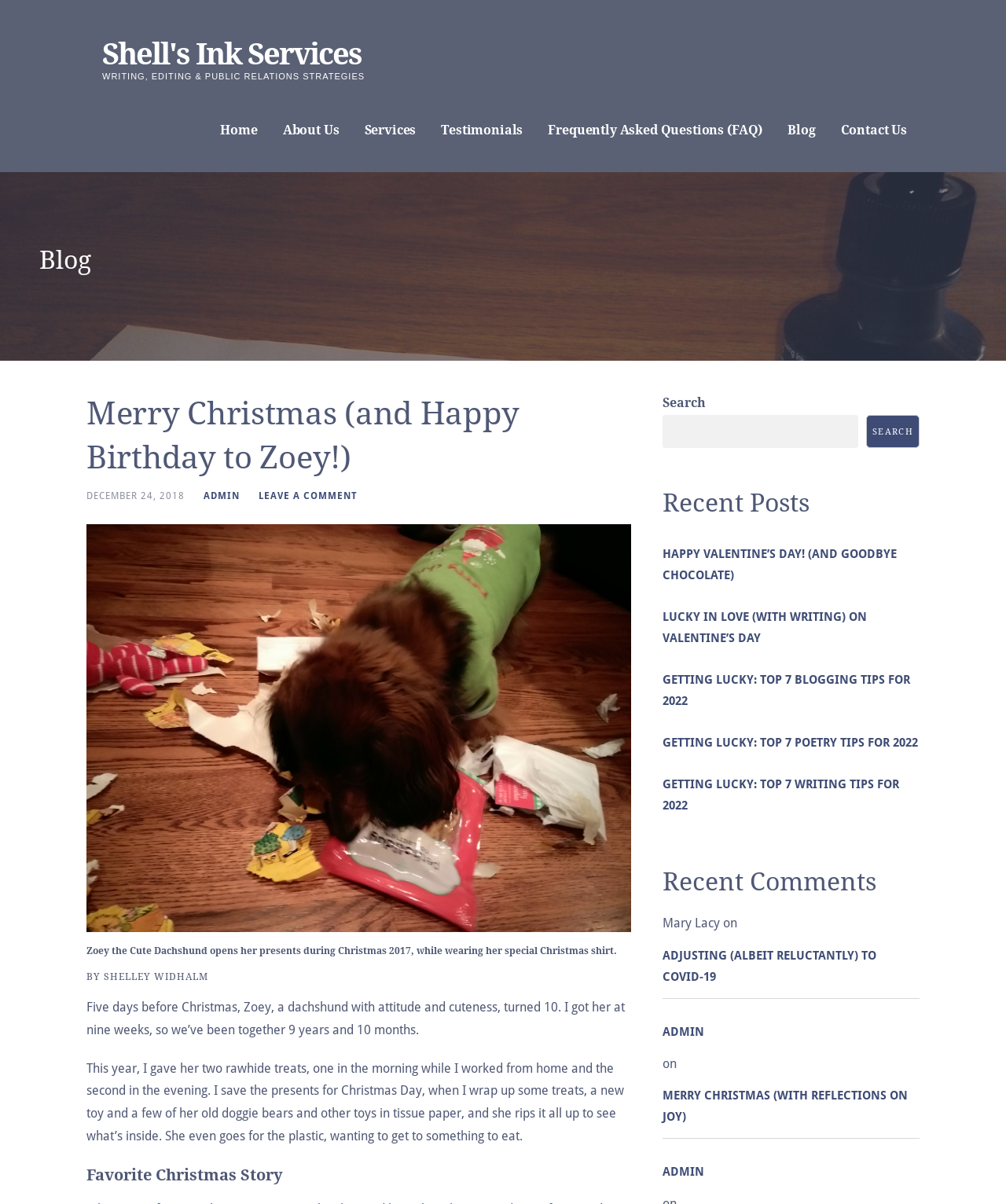Extract the bounding box coordinates for the described element: "Frequently Asked Questions (FAQ)". The coordinates should be represented as four float numbers between 0 and 1: [left, top, right, bottom].

[0.545, 0.095, 0.758, 0.122]